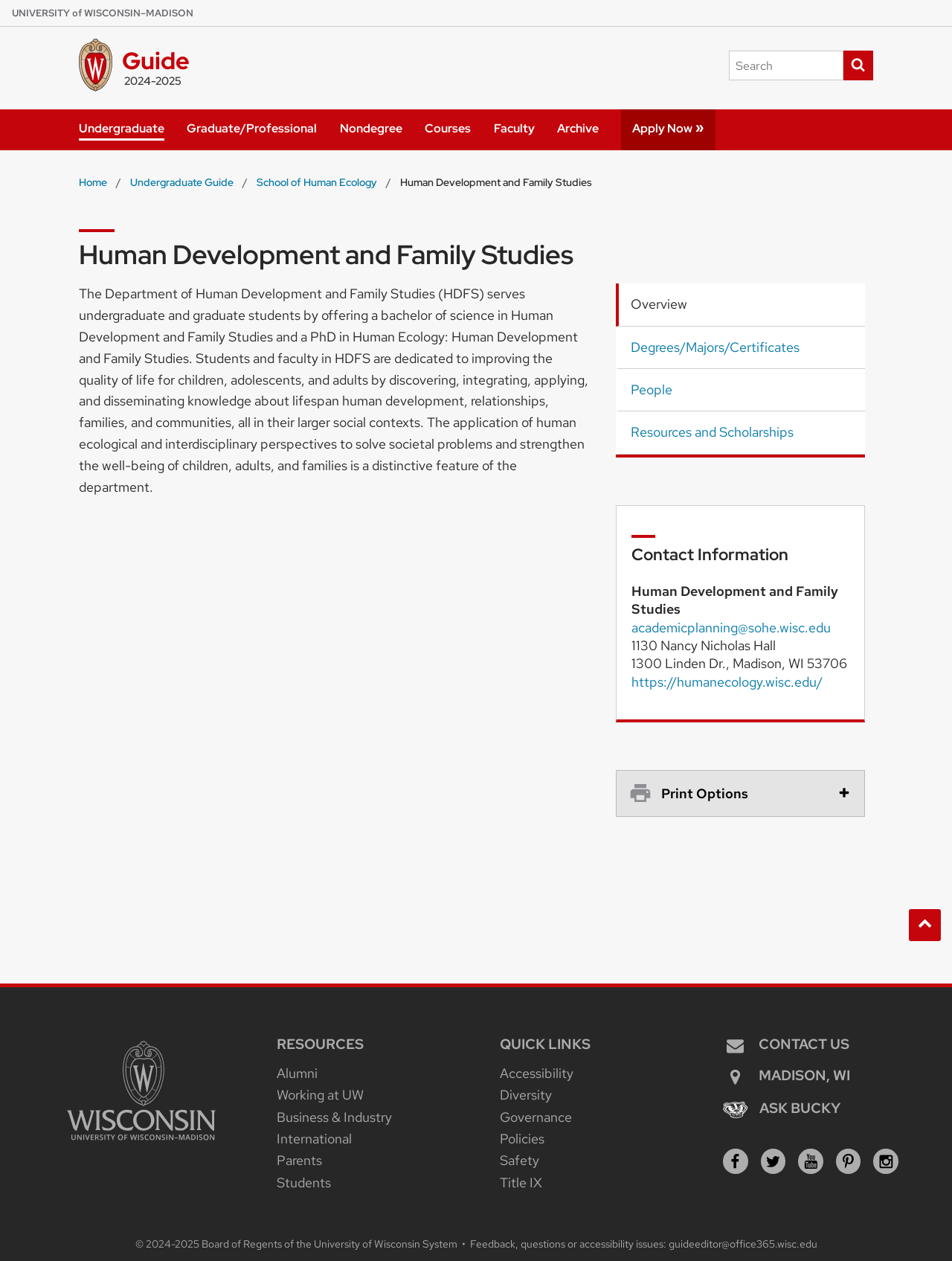What is the university's logo linked to?
Give a single word or phrase as your answer by examining the image.

home page